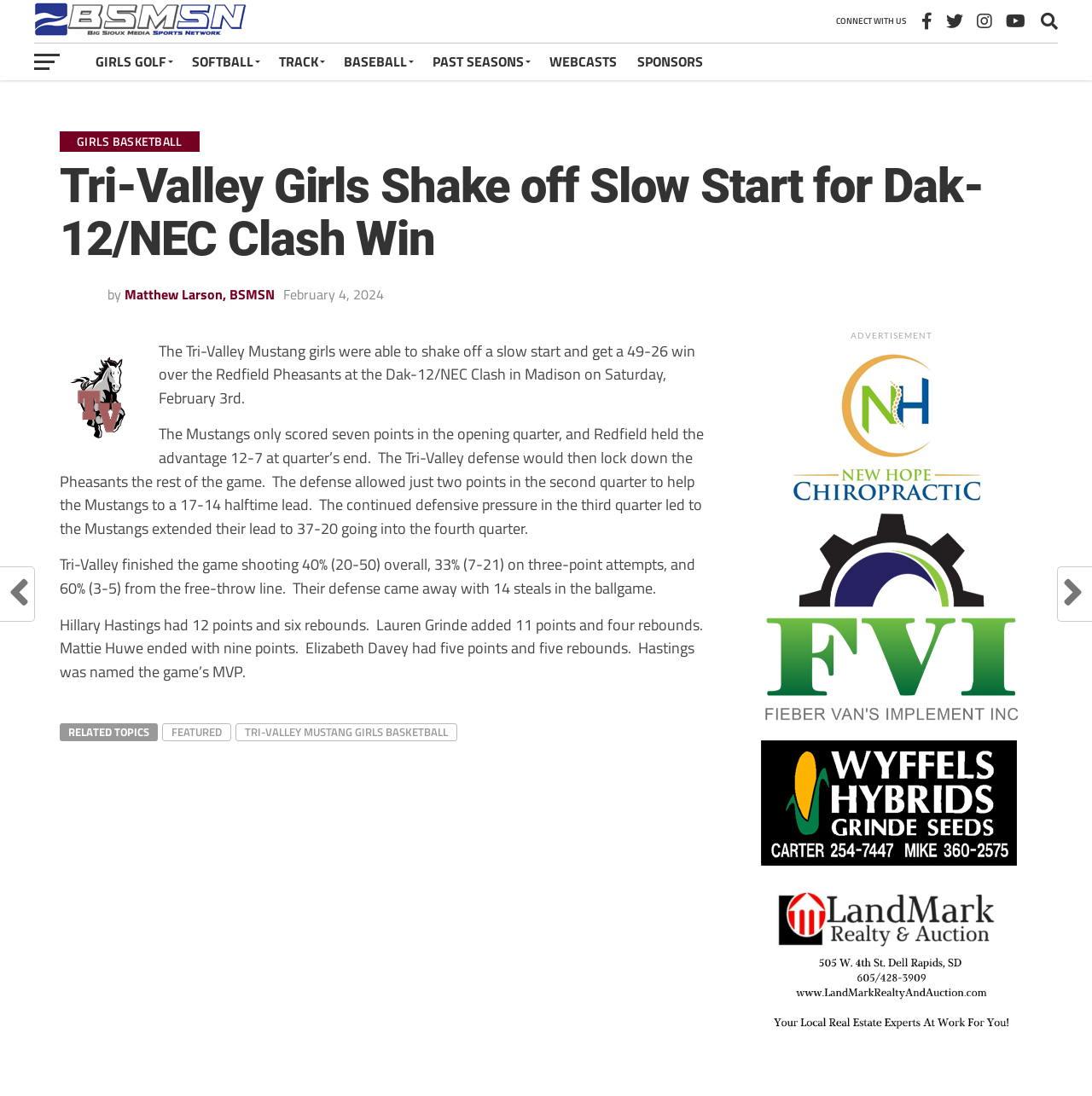Please provide a brief answer to the following inquiry using a single word or phrase:
What was the advantage held by Redfield at the end of the first quarter?

12-7